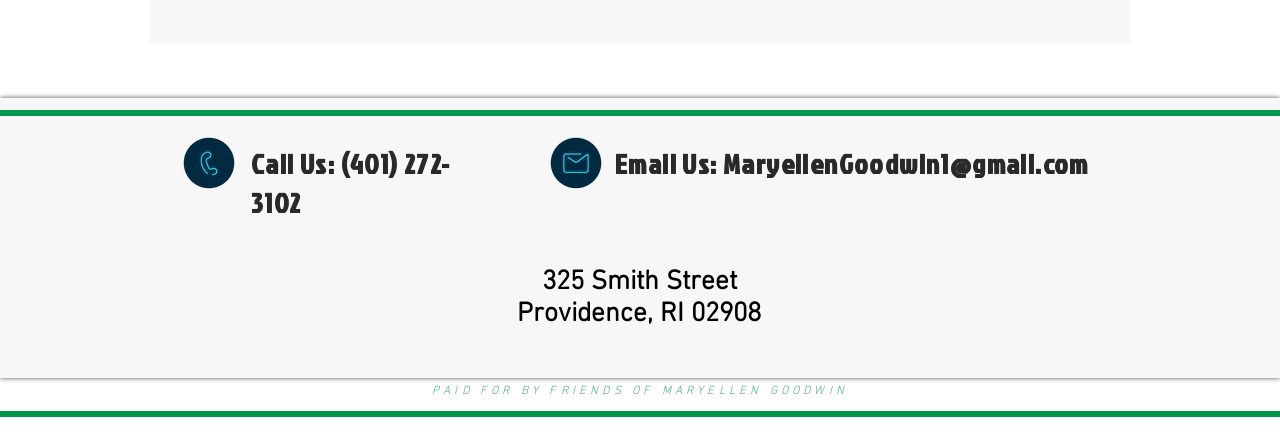What is the email address to contact?
Analyze the screenshot and provide a detailed answer to the question.

The email address can be found in the heading 'Email Us' which contains a link with the email address 'MaryellenGoodwin1@gmail.com'.